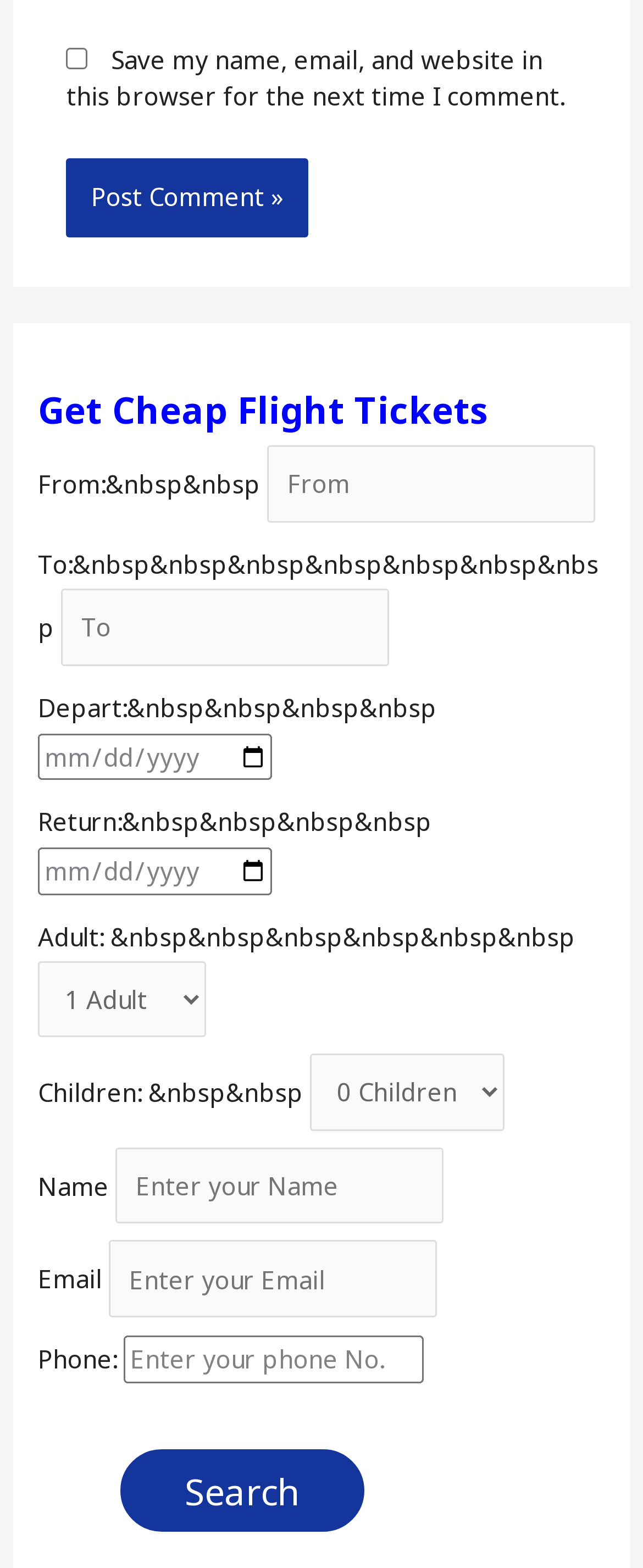Can you find the bounding box coordinates of the area I should click to execute the following instruction: "Click search"?

[0.187, 0.924, 0.567, 0.977]